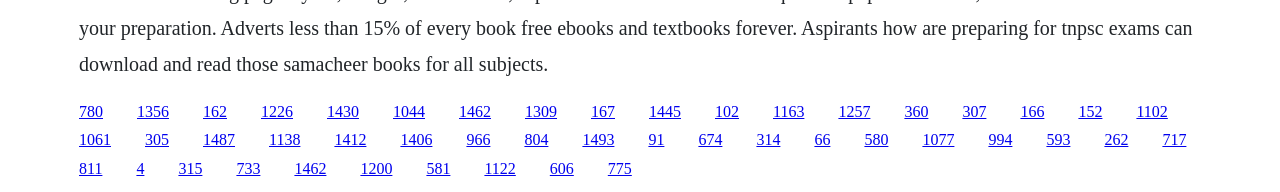Determine the bounding box coordinates of the region I should click to achieve the following instruction: "click the link at the top right". Ensure the bounding box coordinates are four float numbers between 0 and 1, i.e., [left, top, right, bottom].

[0.843, 0.534, 0.861, 0.623]